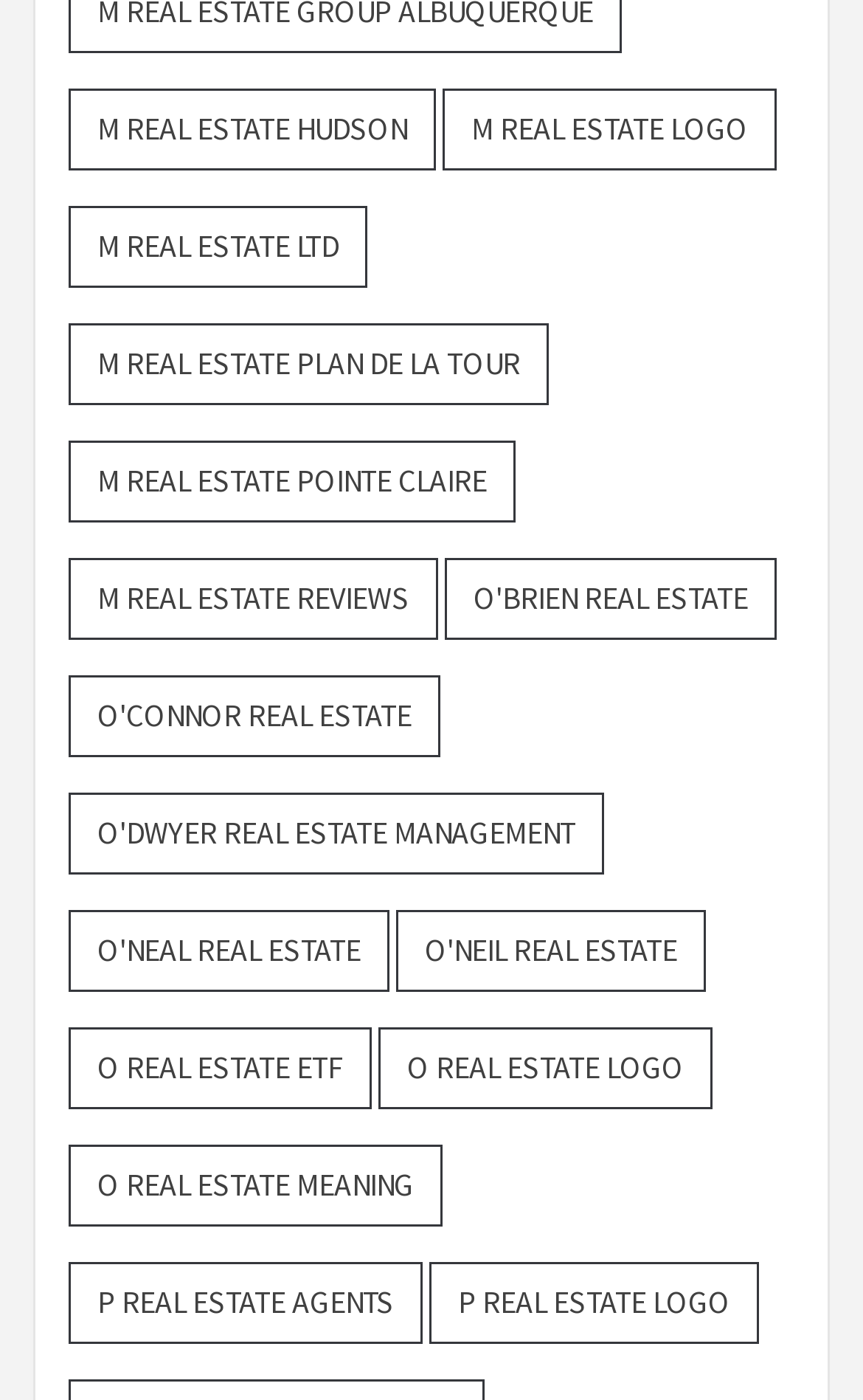Bounding box coordinates are specified in the format (top-left x, top-left y, bottom-right x, bottom-right y). All values are floating point numbers bounded between 0 and 1. Please provide the bounding box coordinate of the region this sentence describes: O'Connor Real Estate

[0.079, 0.482, 0.51, 0.54]